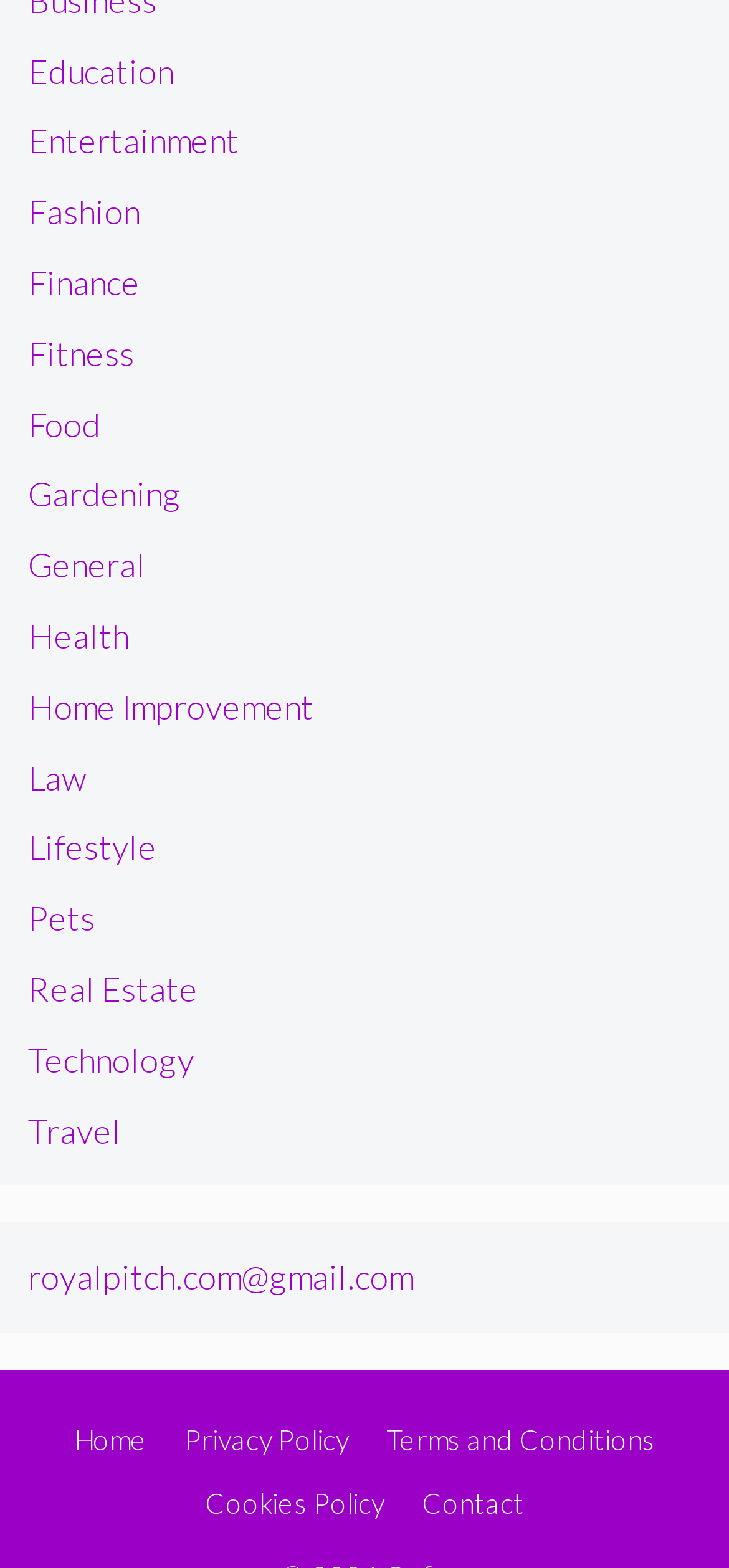Determine the bounding box coordinates for the area that needs to be clicked to fulfill this task: "Contact us". The coordinates must be given as four float numbers between 0 and 1, i.e., [left, top, right, bottom].

[0.578, 0.948, 0.719, 0.969]